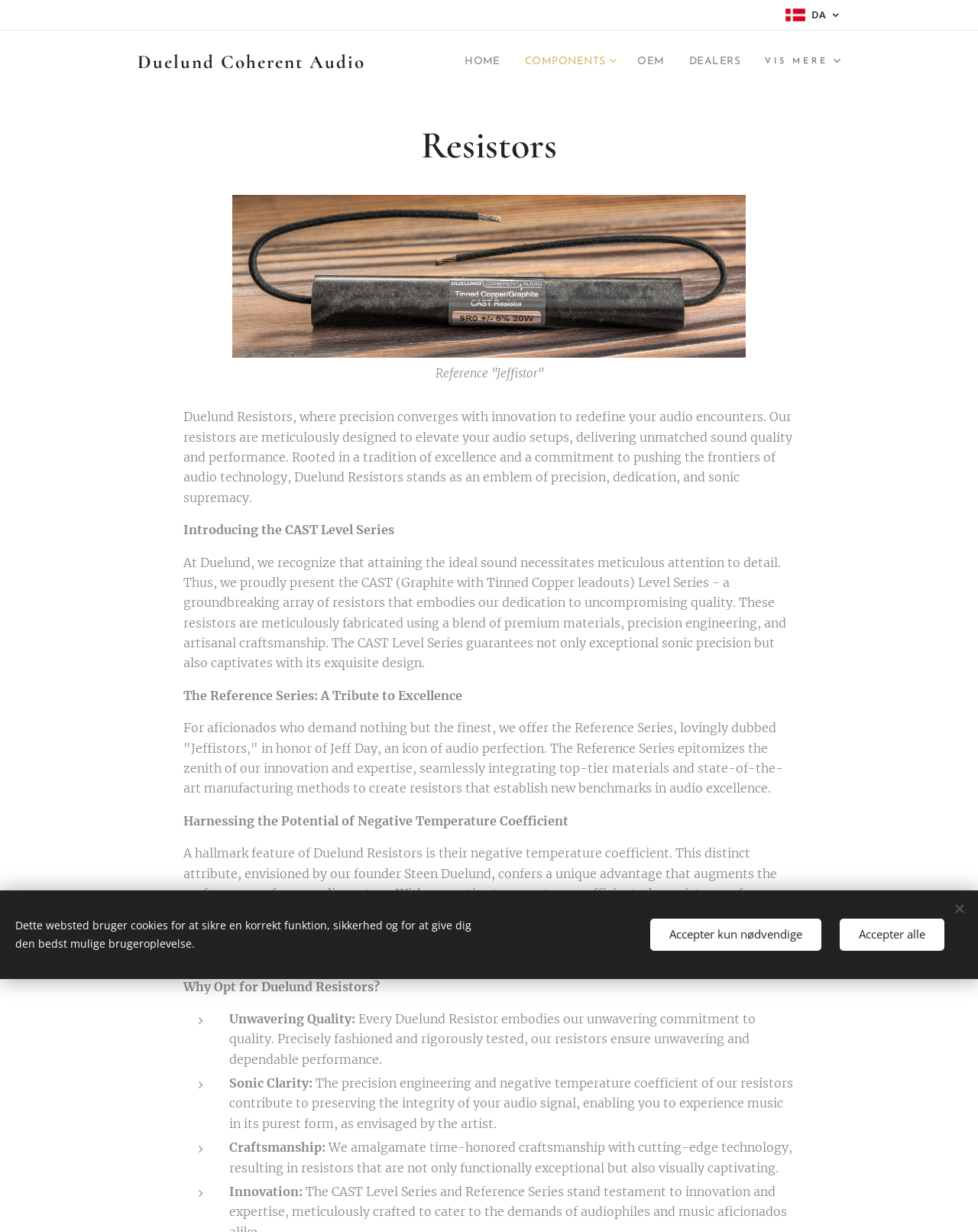Please use the details from the image to answer the following question comprehensively:
What is the purpose of Duelund Resistors?

The purpose of Duelund Resistors can be inferred from the static text 'Duelund Resistors, where precision converges with innovation to redefine your audio encounters. Our resistors are meticulously designed to elevate your audio setups, delivering unmatched sound quality and performance.' which is located below the heading 'Resistors'.